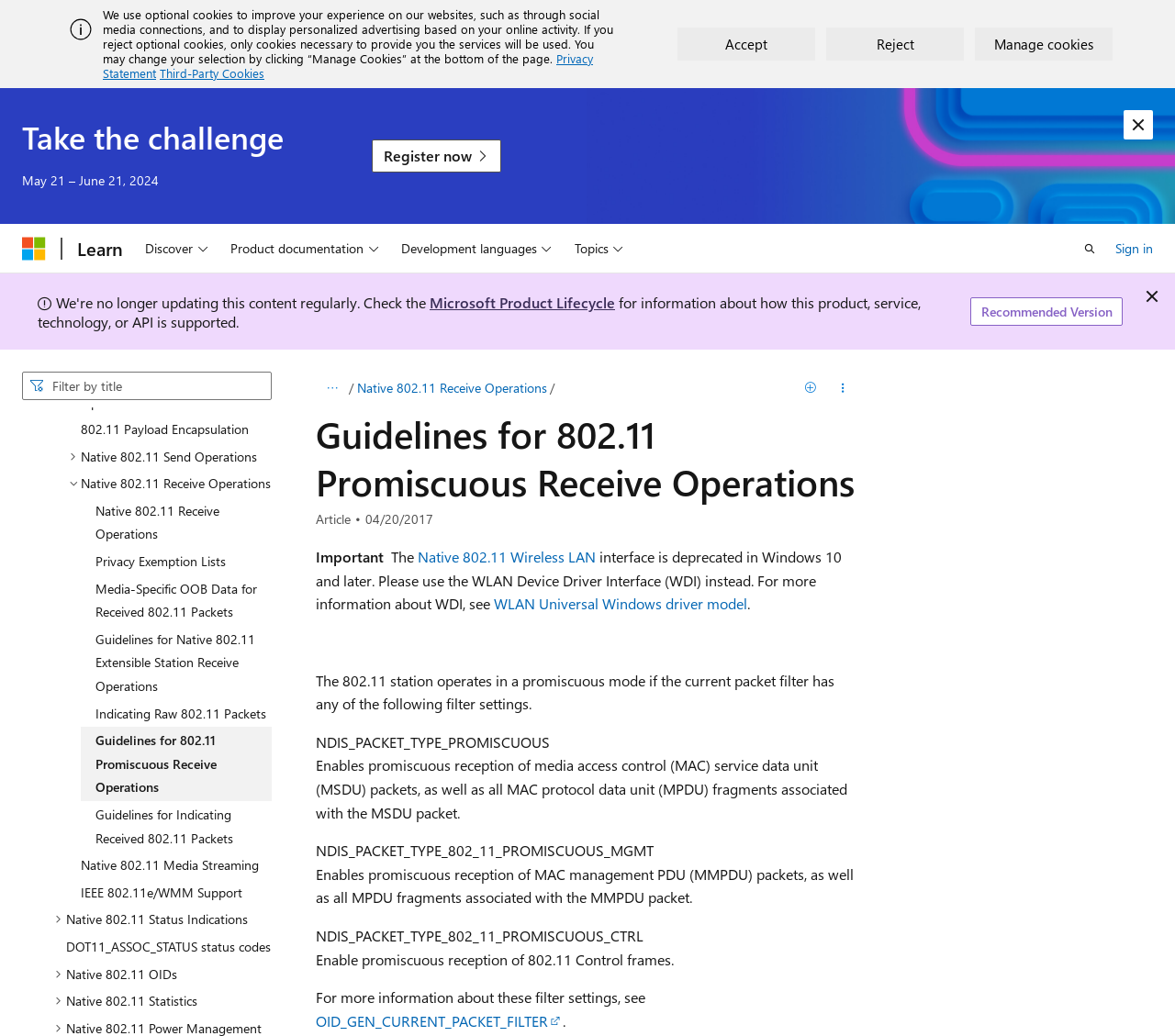What is the purpose of the 'Accept' button?
Using the image as a reference, answer the question with a short word or phrase.

To accept cookies